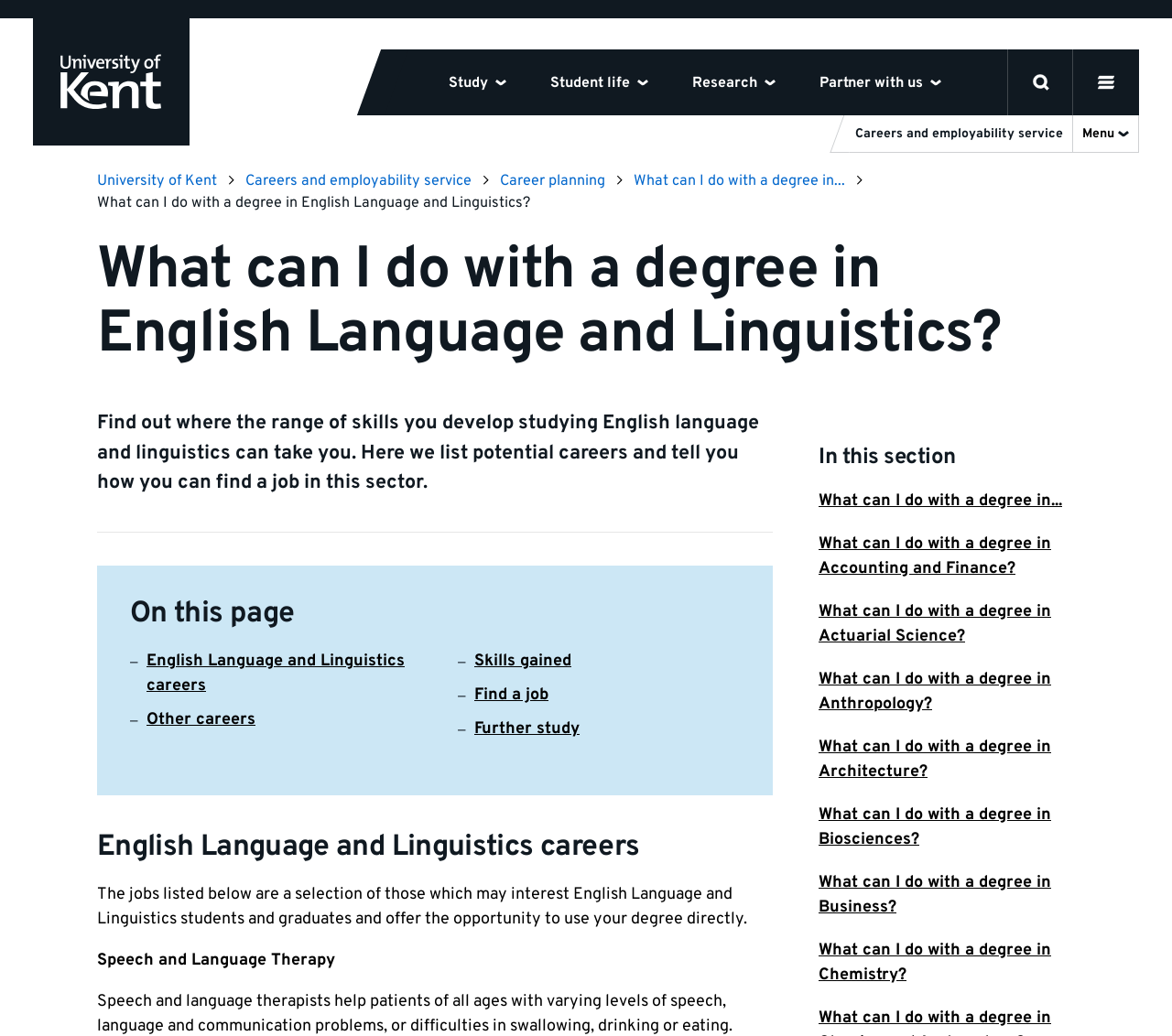Find the bounding box coordinates for the HTML element described as: "University of Kent". The coordinates should consist of four float values between 0 and 1, i.e., [left, top, right, bottom].

[0.083, 0.166, 0.206, 0.184]